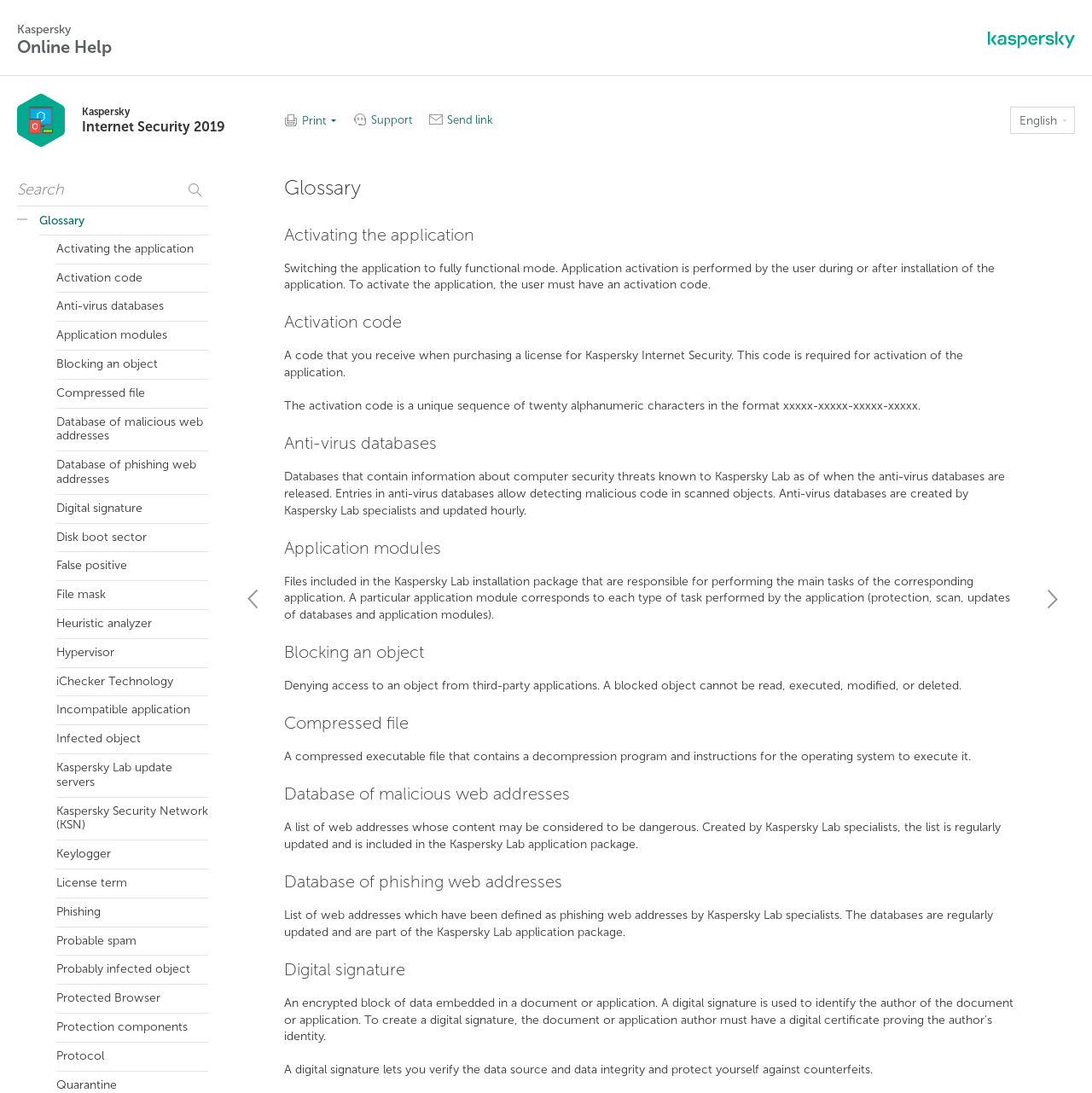Bounding box coordinates must be specified in the format (top-left x, top-left y, bottom-right x, bottom-right y). All values should be floating point numbers between 0 and 1. What are the bounding box coordinates of the UI element described as: Database of phishing web addresses

[0.052, 0.413, 0.191, 0.453]